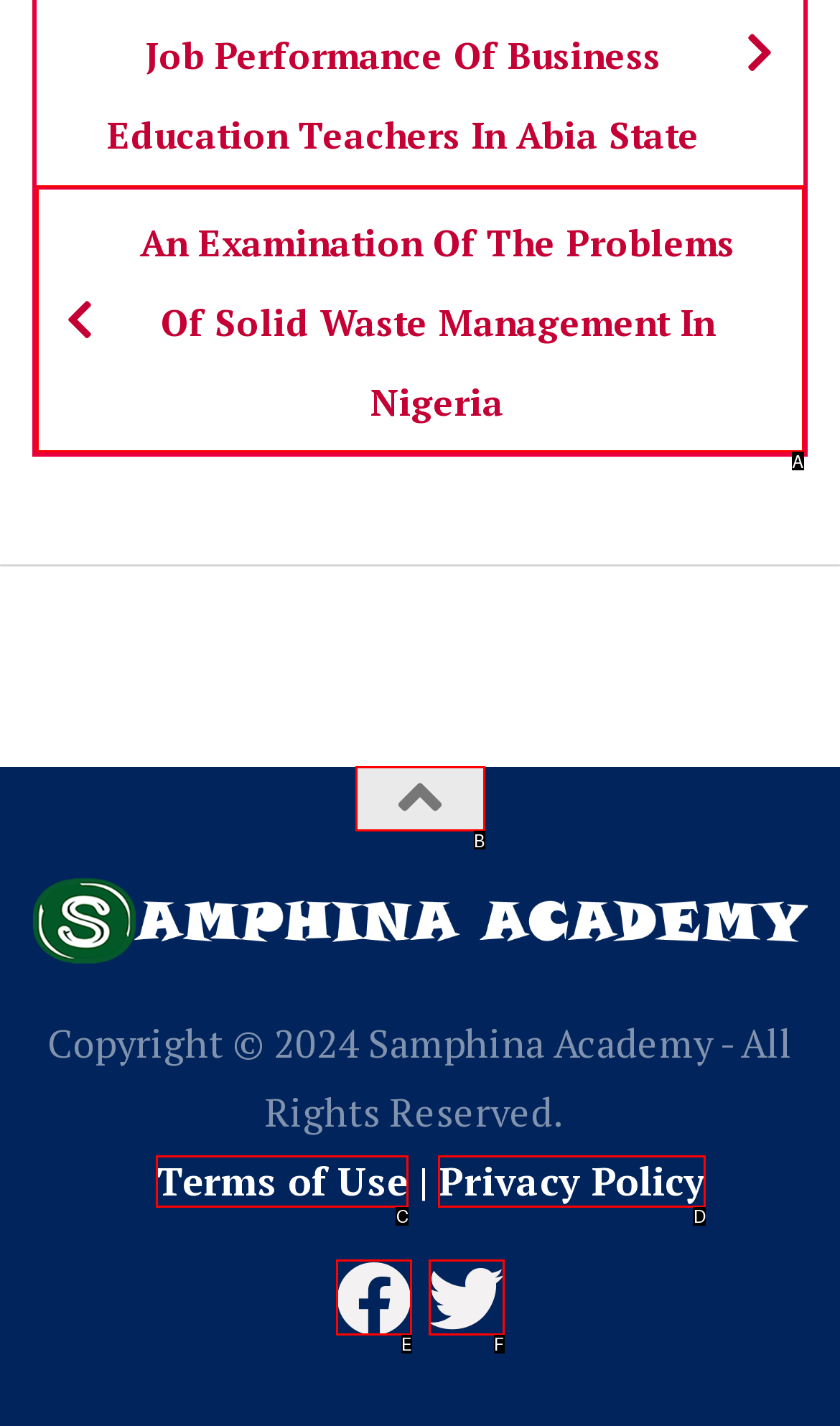Find the UI element described as: Terms of Use
Reply with the letter of the appropriate option.

C